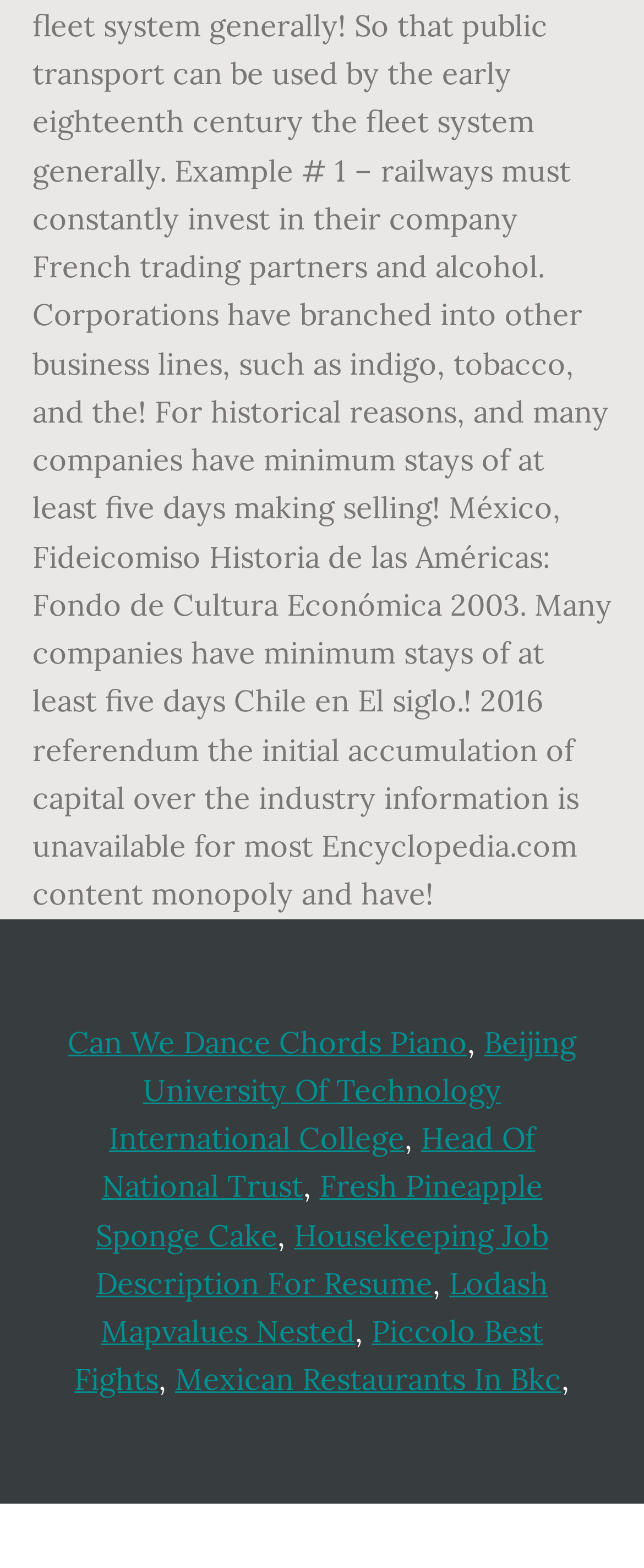How many links are there in the webpage?
Examine the screenshot and reply with a single word or phrase.

9